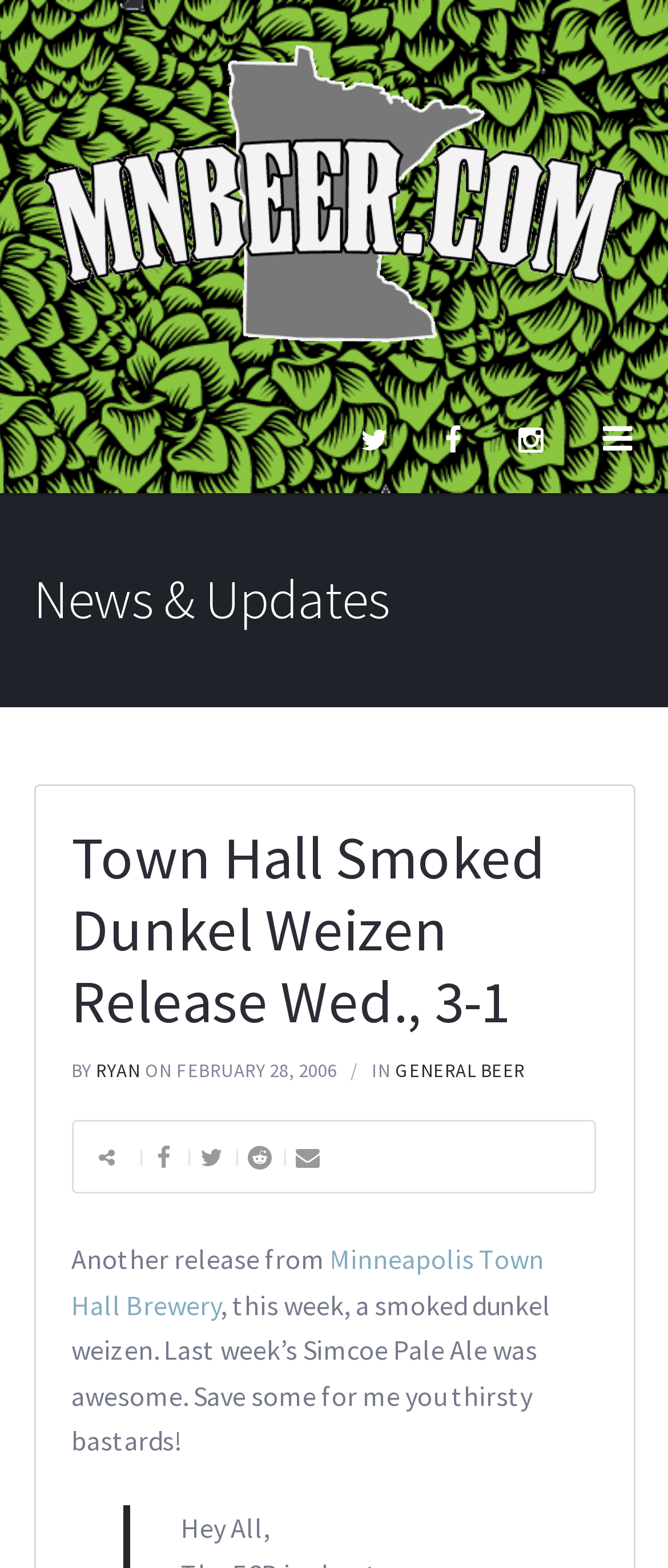Bounding box coordinates are given in the format (top-left x, top-left y, bottom-right x, bottom-right y). All values should be floating point numbers between 0 and 1. Provide the bounding box coordinate for the UI element described as: ryan

[0.144, 0.675, 0.21, 0.69]